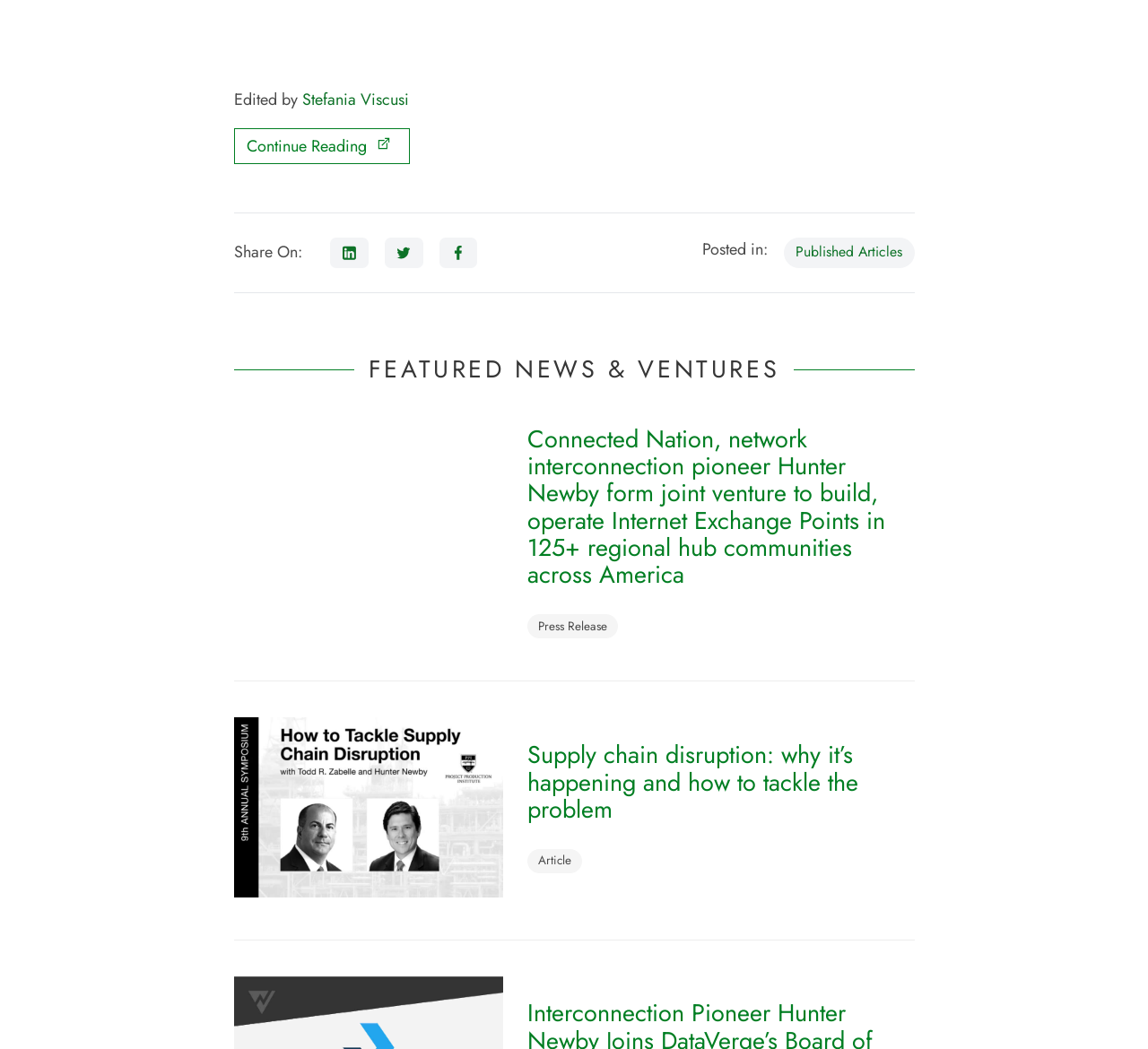Determine the bounding box coordinates of the area to click in order to meet this instruction: "View the press release".

[0.469, 0.589, 0.529, 0.605]